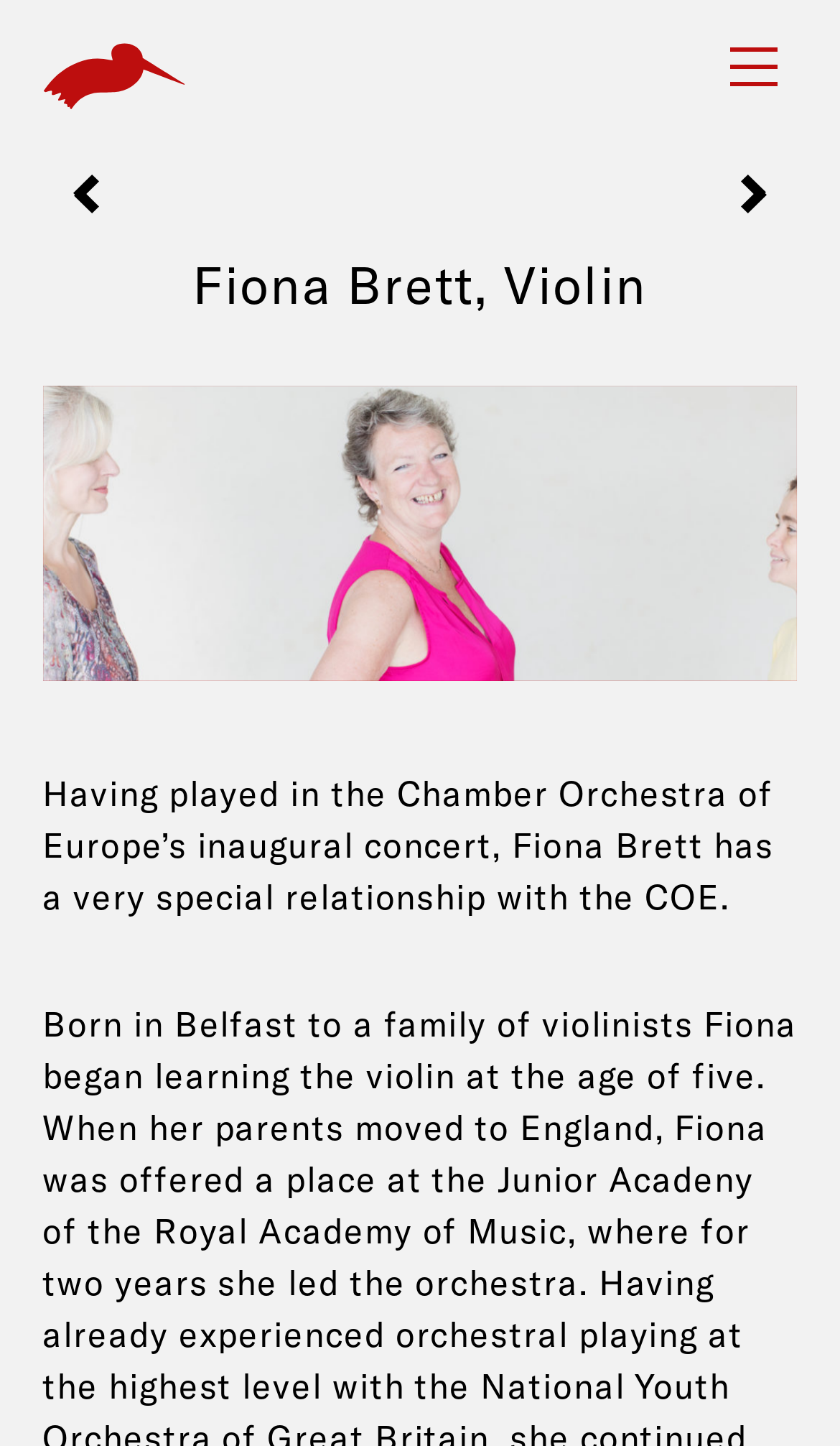Examine the image carefully and respond to the question with a detailed answer: 
How many links are there in the top section of the page?

There are three links in the top section of the page: the icon-logo-small link, the Sophie Besançon link, and the Christian Eisenberger link, all of which are positioned near the top of the page based on their bounding box coordinates.